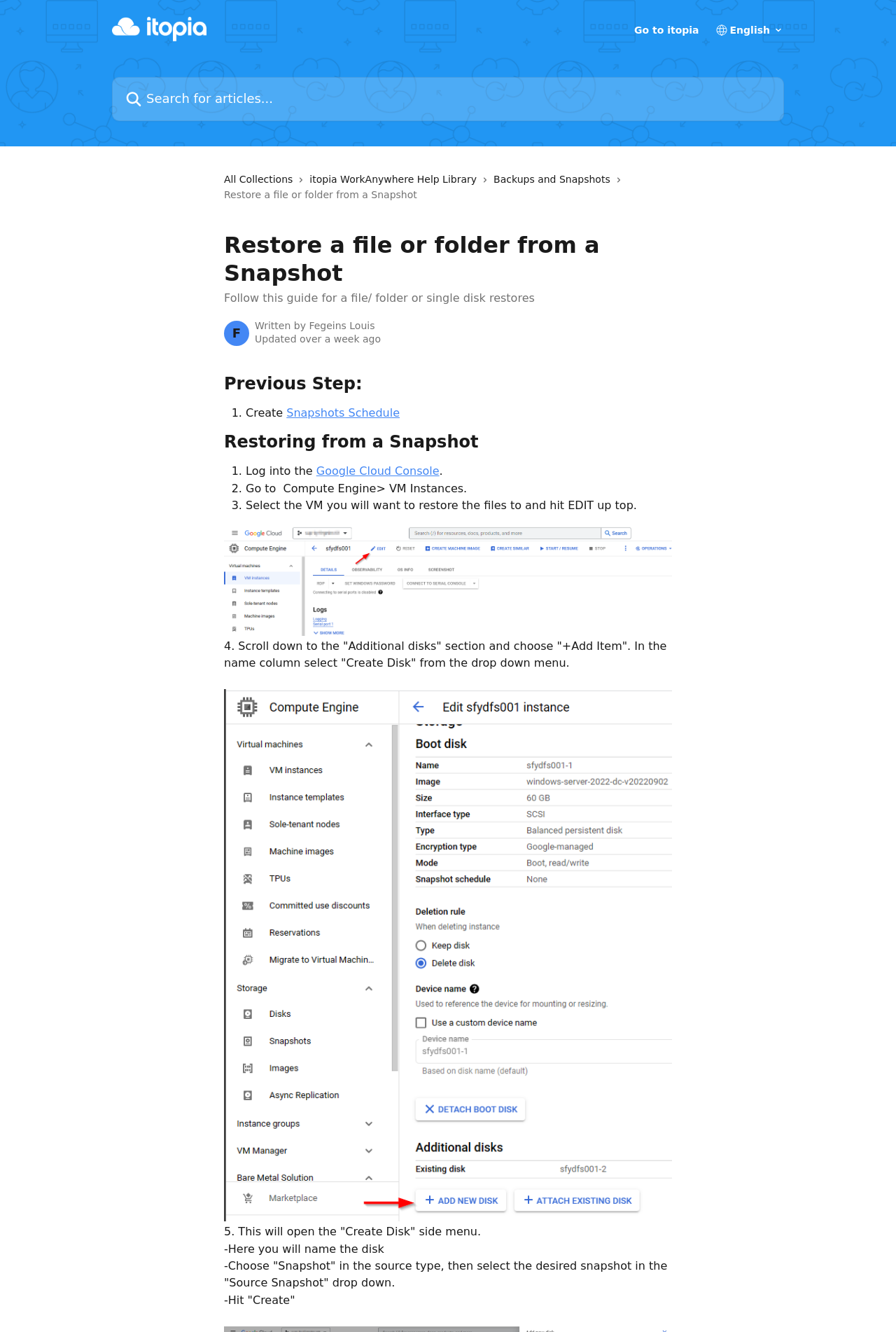Generate a comprehensive caption for the webpage you are viewing.

This webpage is a guide on how to restore a file or folder from a snapshot, specifically for itopia Help Center. At the top, there is a header section with a logo, a link to "itopia Help Center", a search bar, and a combobox. Below the header, there are links to "All Collections", "itopia WorkAnywhere Help Library", and "Backups and Snapshots".

The main content of the page is divided into sections, with headings and step-by-step instructions. The first section has a title "Restore a file or folder from a Snapshot" and a brief description. Below this, there is a section with a heading "Previous Step:" and a link to "Snapshots Schedule".

The main guide starts with a heading "Restoring from a Snapshot" and is divided into numbered steps. Each step has a brief description and sometimes includes links to external resources, such as the "Google Cloud Console". The steps are accompanied by images, which are not explicitly described.

The guide continues with instructions on how to select a VM instance, add a disk, and create a new disk from a snapshot. The final steps involve naming the disk, choosing the snapshot source, and creating the disk.

Throughout the page, there are various UI elements, including links, images, and textboxes, which are arranged in a hierarchical structure. The overall layout is organized, with clear headings and concise text, making it easy to follow the guide.